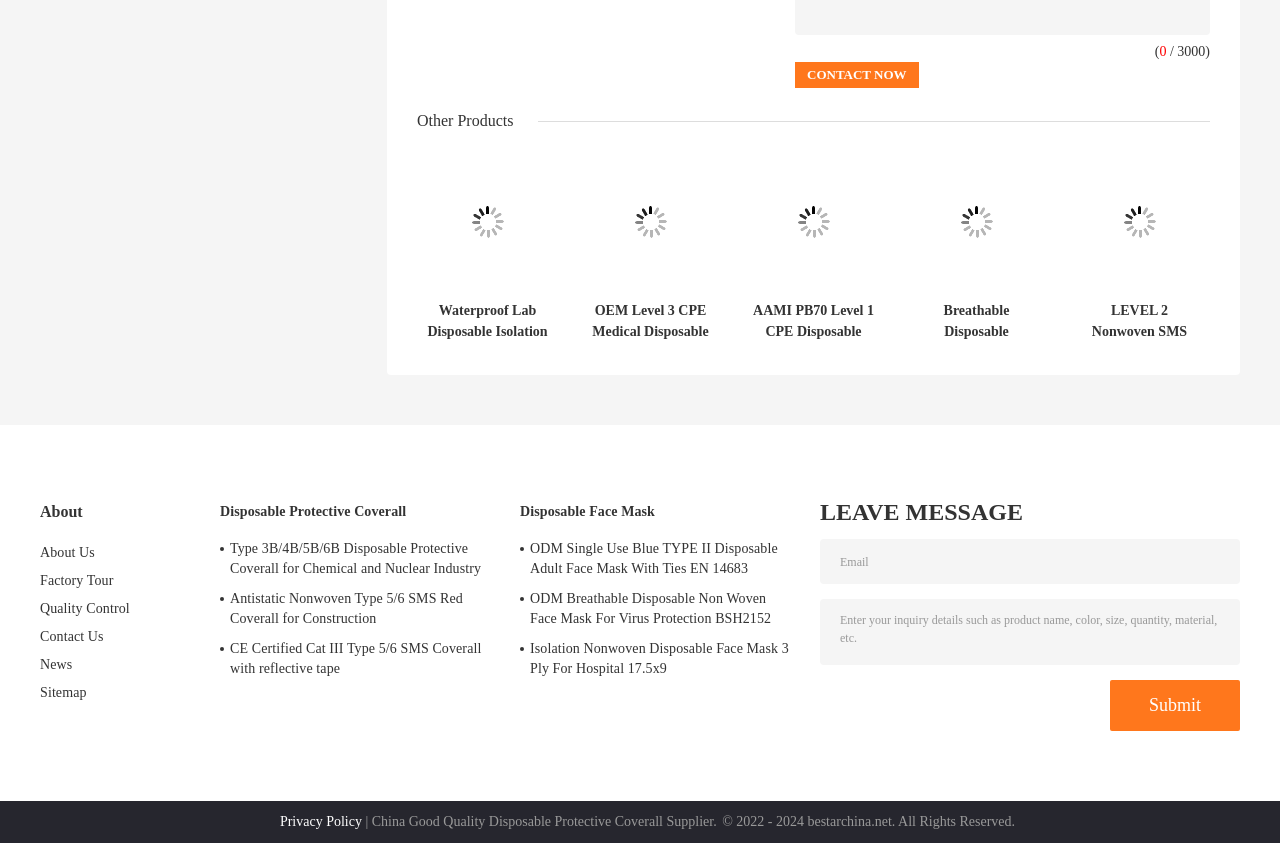How many types of isolation gowns are listed on this webpage?
Provide a fully detailed and comprehensive answer to the question.

By carefully examining the webpage, I can see five different types of isolation gowns listed, each with its own description and image.